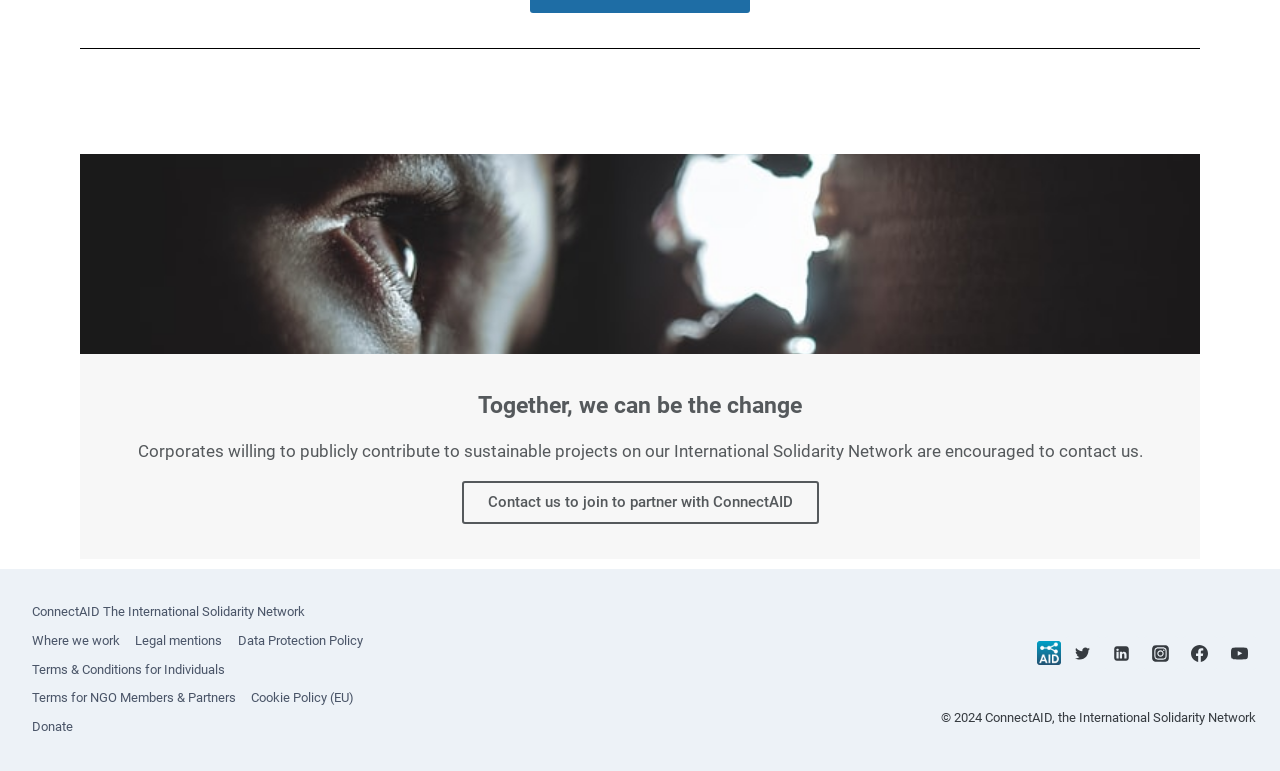What is the main purpose of ConnectAID?
Refer to the screenshot and respond with a concise word or phrase.

International Solidarity Network